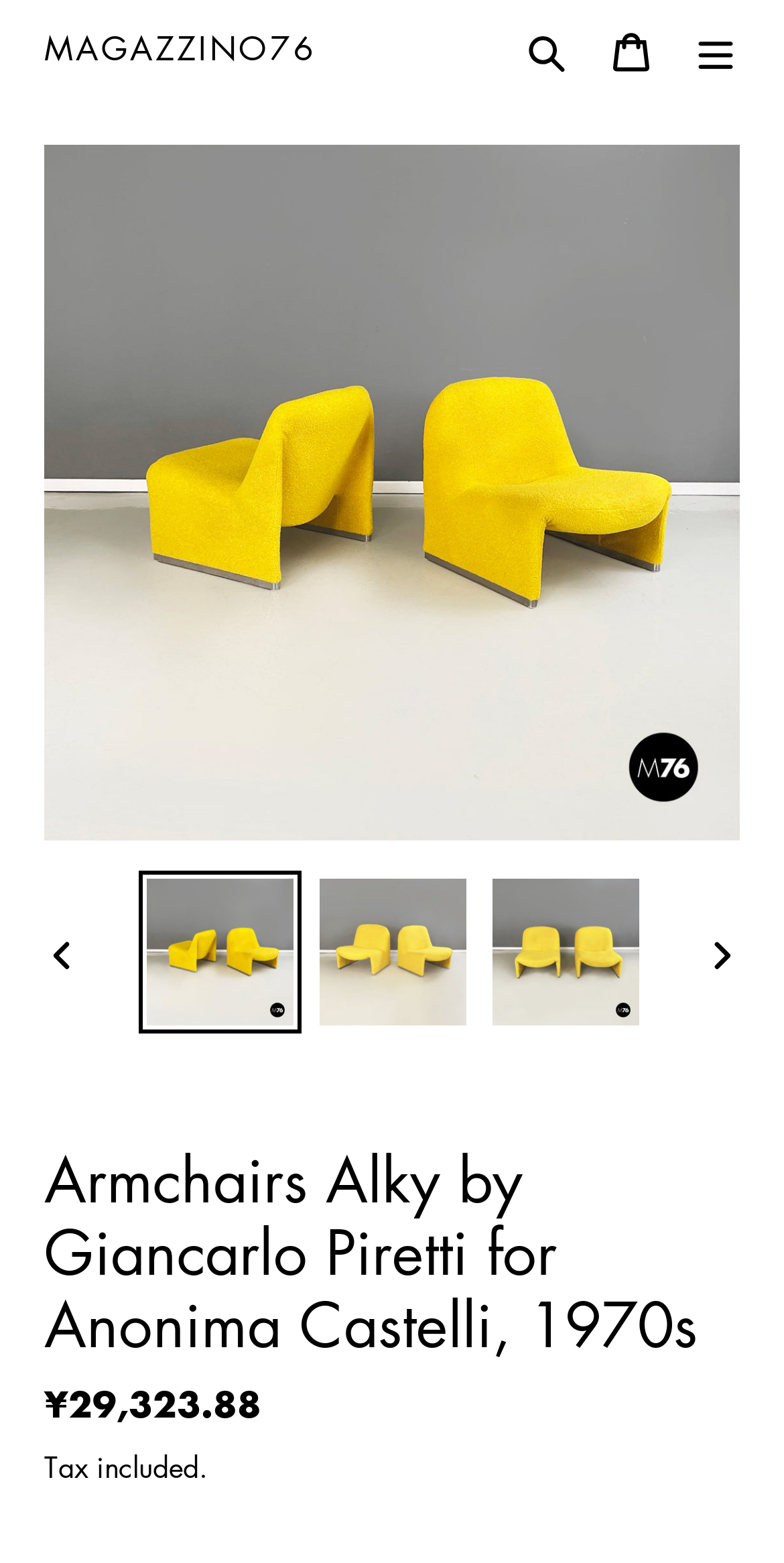Can you identify and provide the main heading of the webpage?

Armchairs Alky by Giancarlo Piretti for Anonima Castelli, 1970s